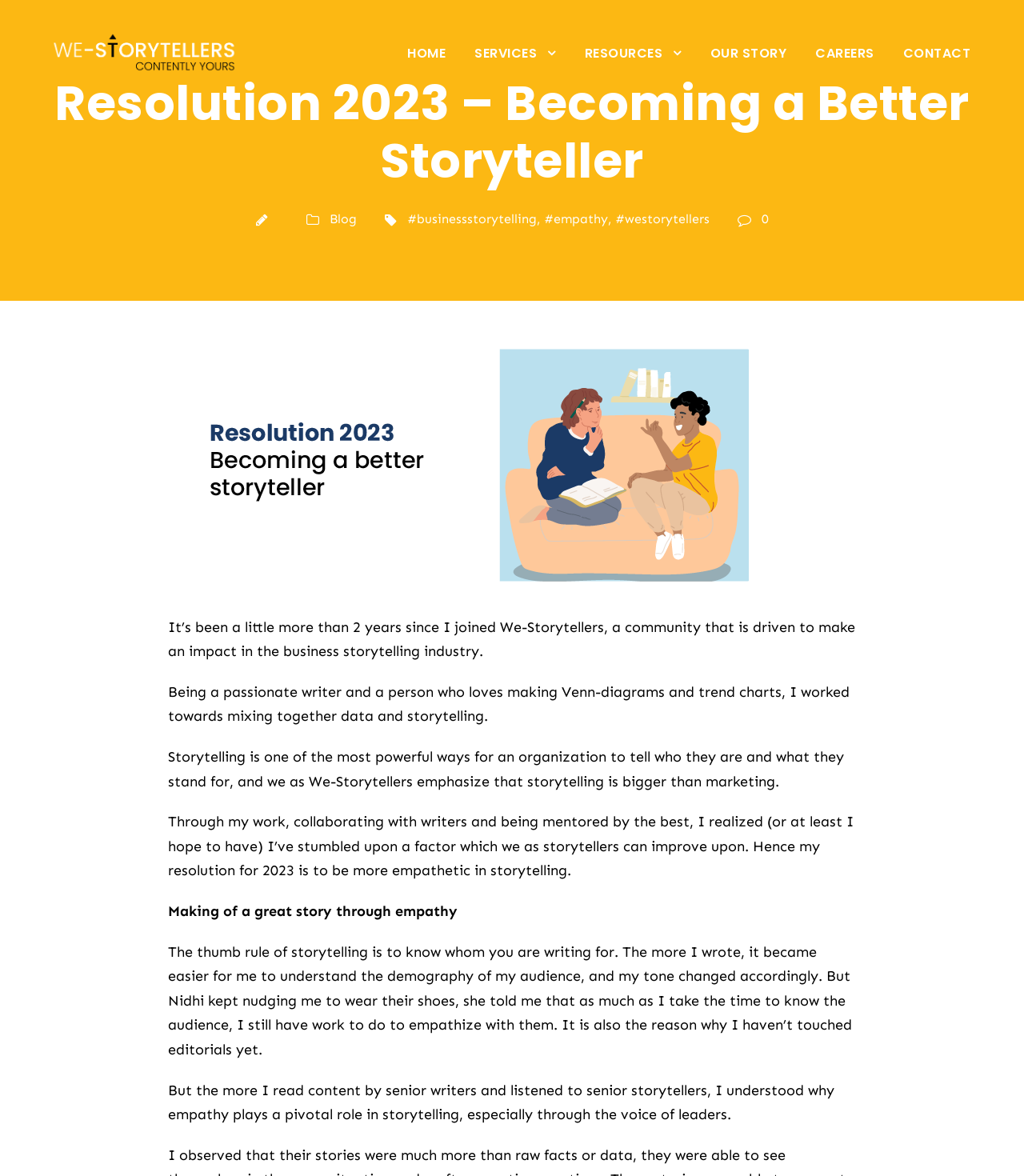Please answer the following question using a single word or phrase: 
What is the topic of the blog post?

Becoming a better storyteller